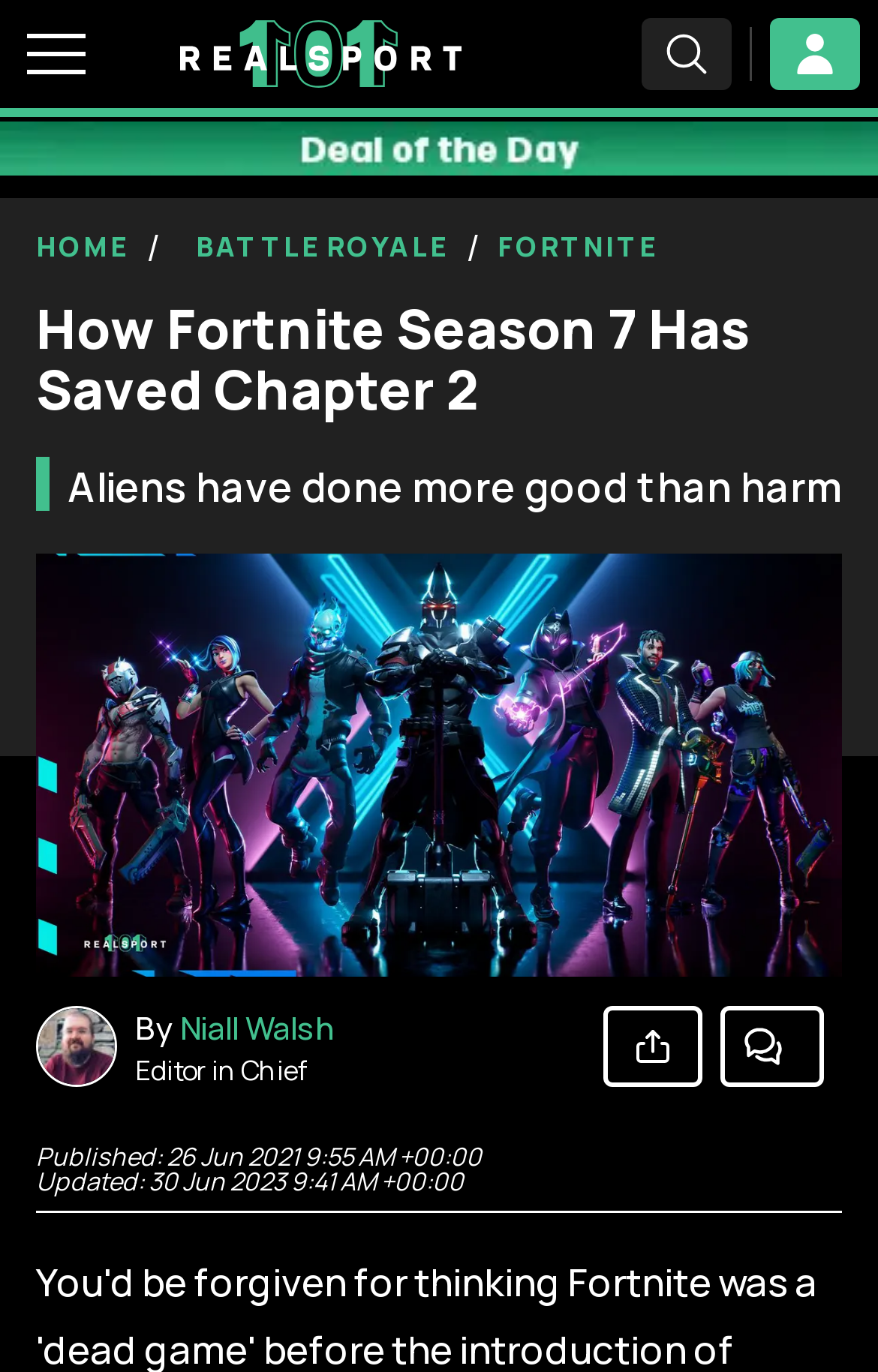What is the category of this article?
Refer to the image and answer the question using a single word or phrase.

Fortnite